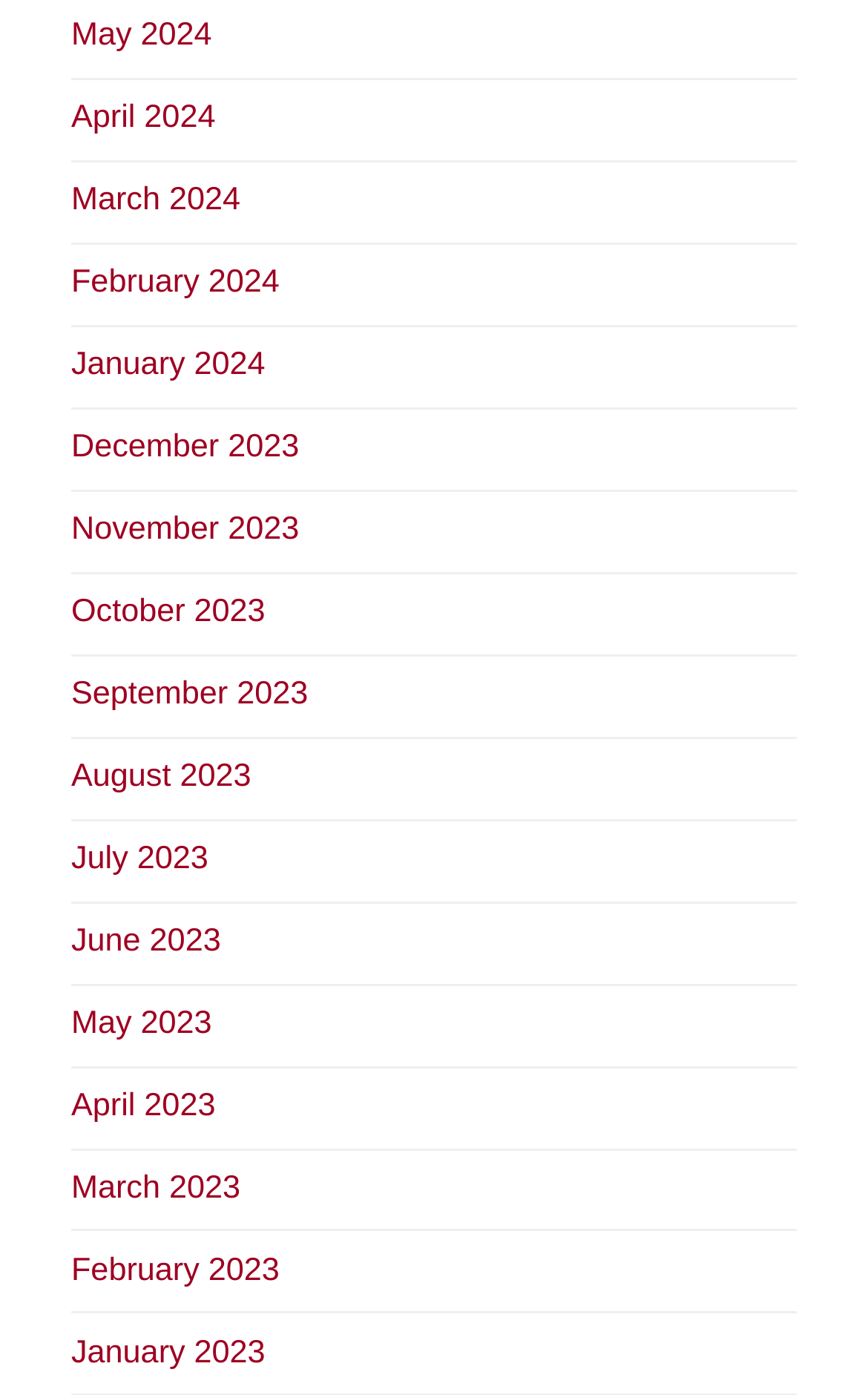Answer the following in one word or a short phrase: 
What is the most recent month listed?

June 2024